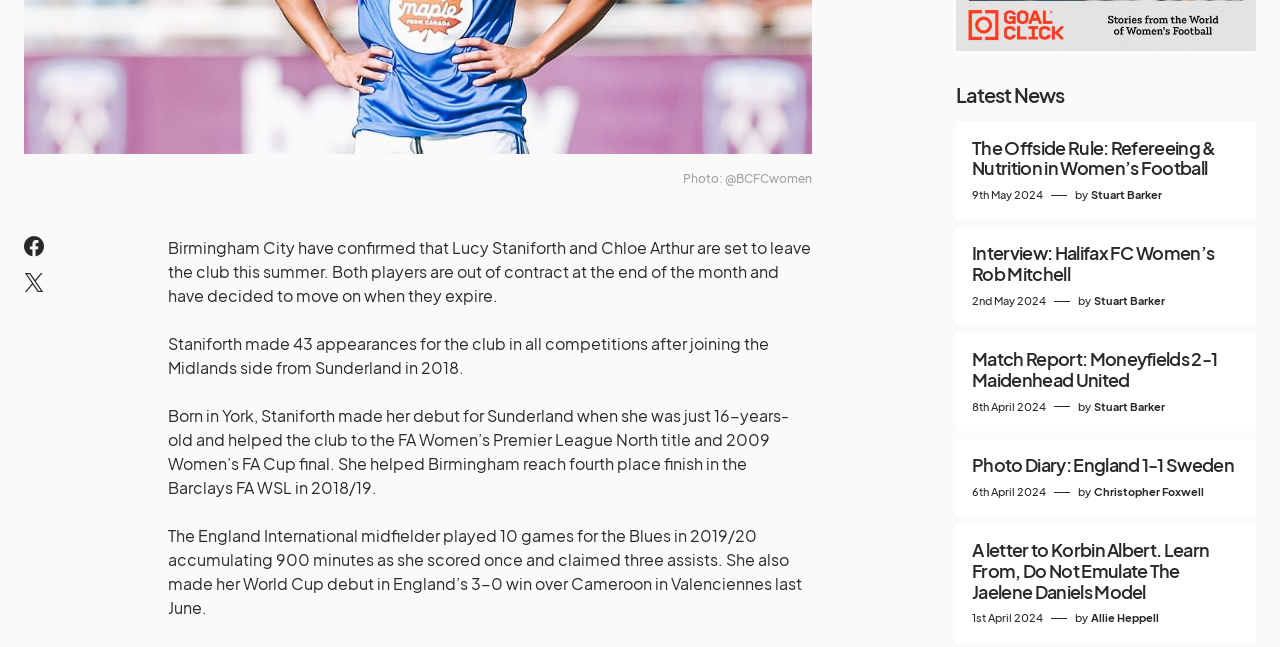Using the webpage screenshot, find the UI element described by Photo Diary: England 1-1 Sweden. Provide the bounding box coordinates in the format (top-left x, top-left y, bottom-right x, bottom-right y), ensuring all values are floating point numbers between 0 and 1.

[0.759, 0.703, 0.969, 0.735]